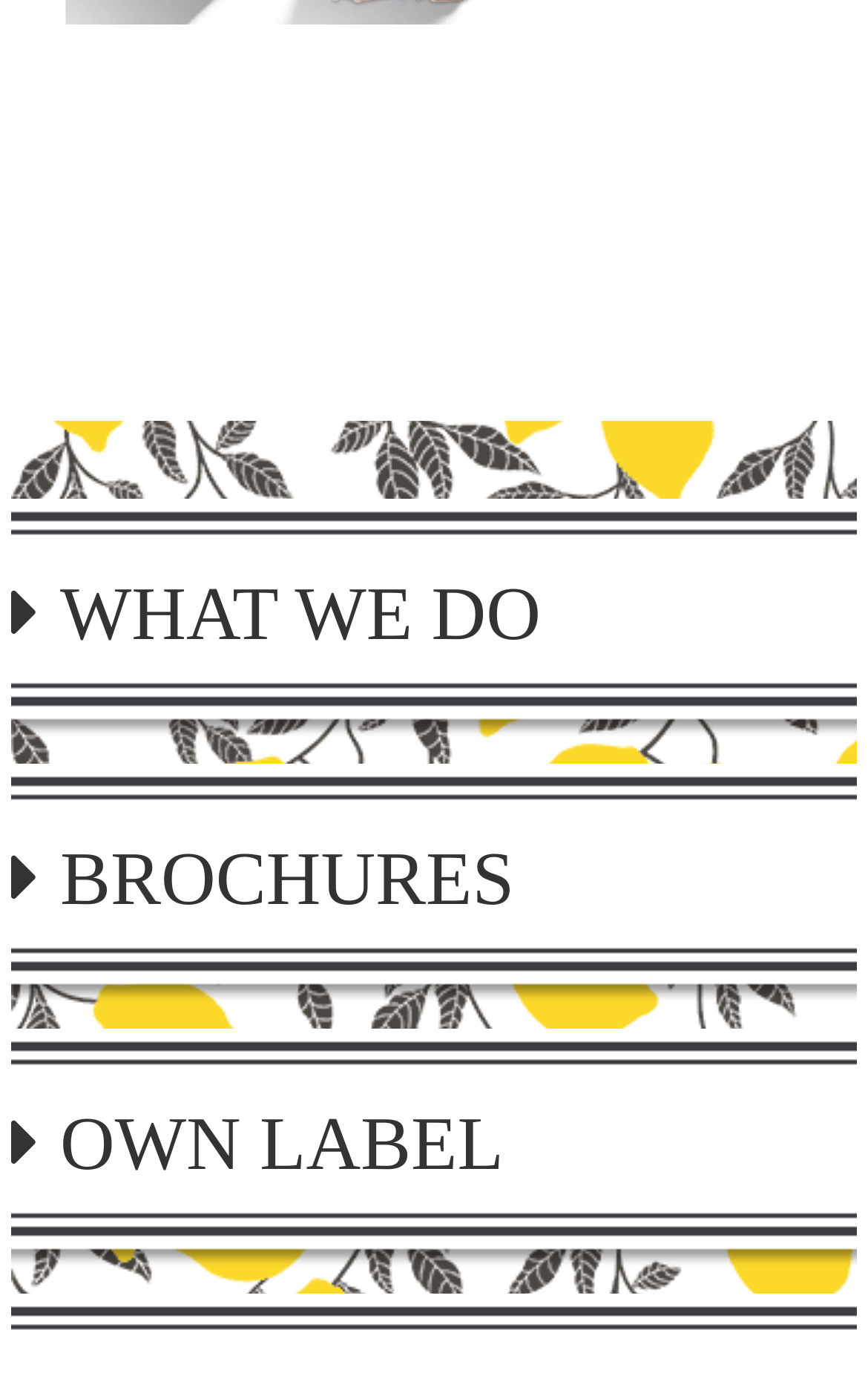From the element description 10, predict the bounding box coordinates of the UI element. The coordinates must be specified in the format (top-left x, top-left y, bottom-right x, bottom-right y) and should be within the 0 to 1 range.

[0.628, 0.219, 0.679, 0.252]